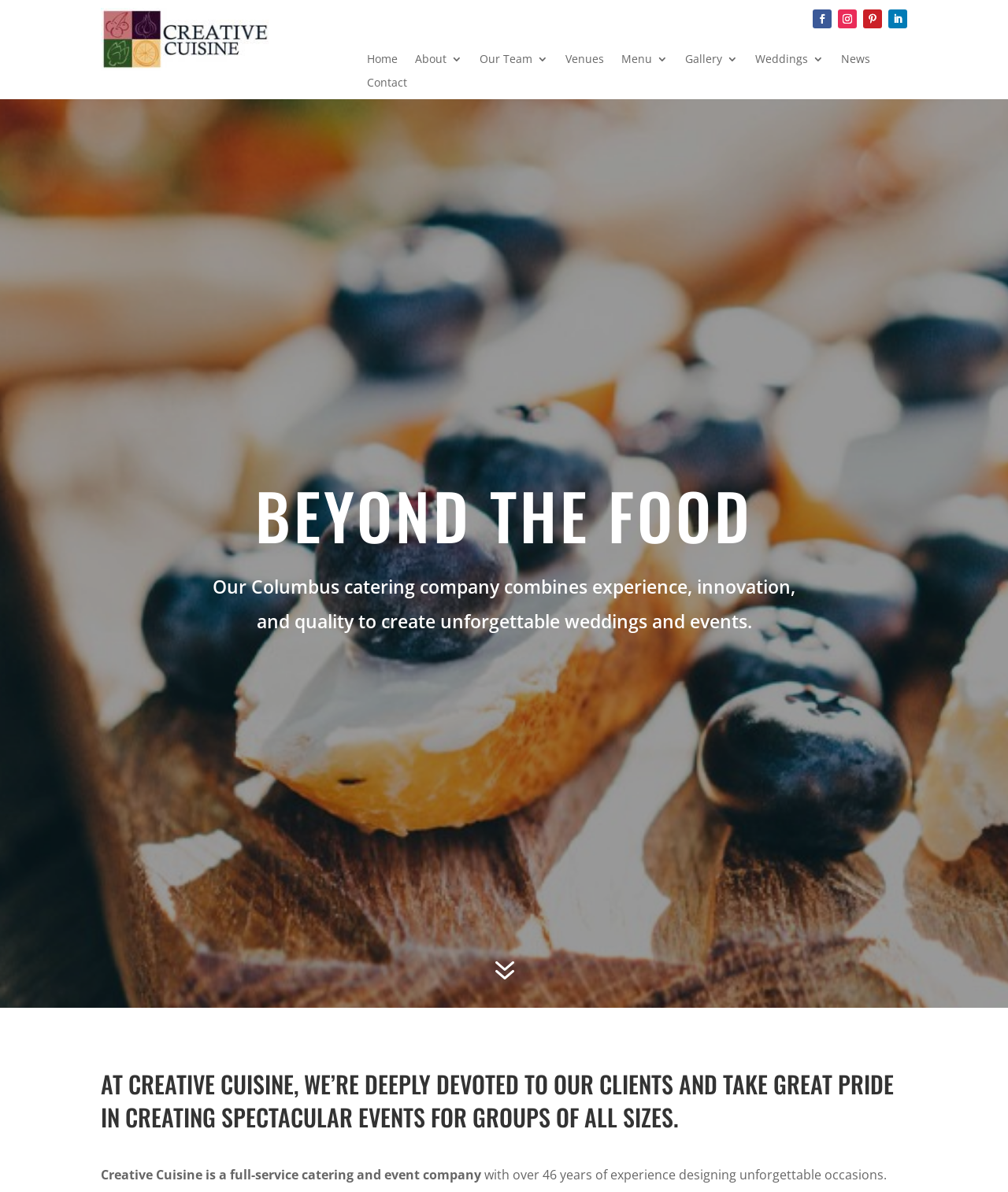Locate the bounding box coordinates of the element's region that should be clicked to carry out the following instruction: "Contact Creative Cuisine". The coordinates need to be four float numbers between 0 and 1, i.e., [left, top, right, bottom].

[0.364, 0.065, 0.404, 0.079]